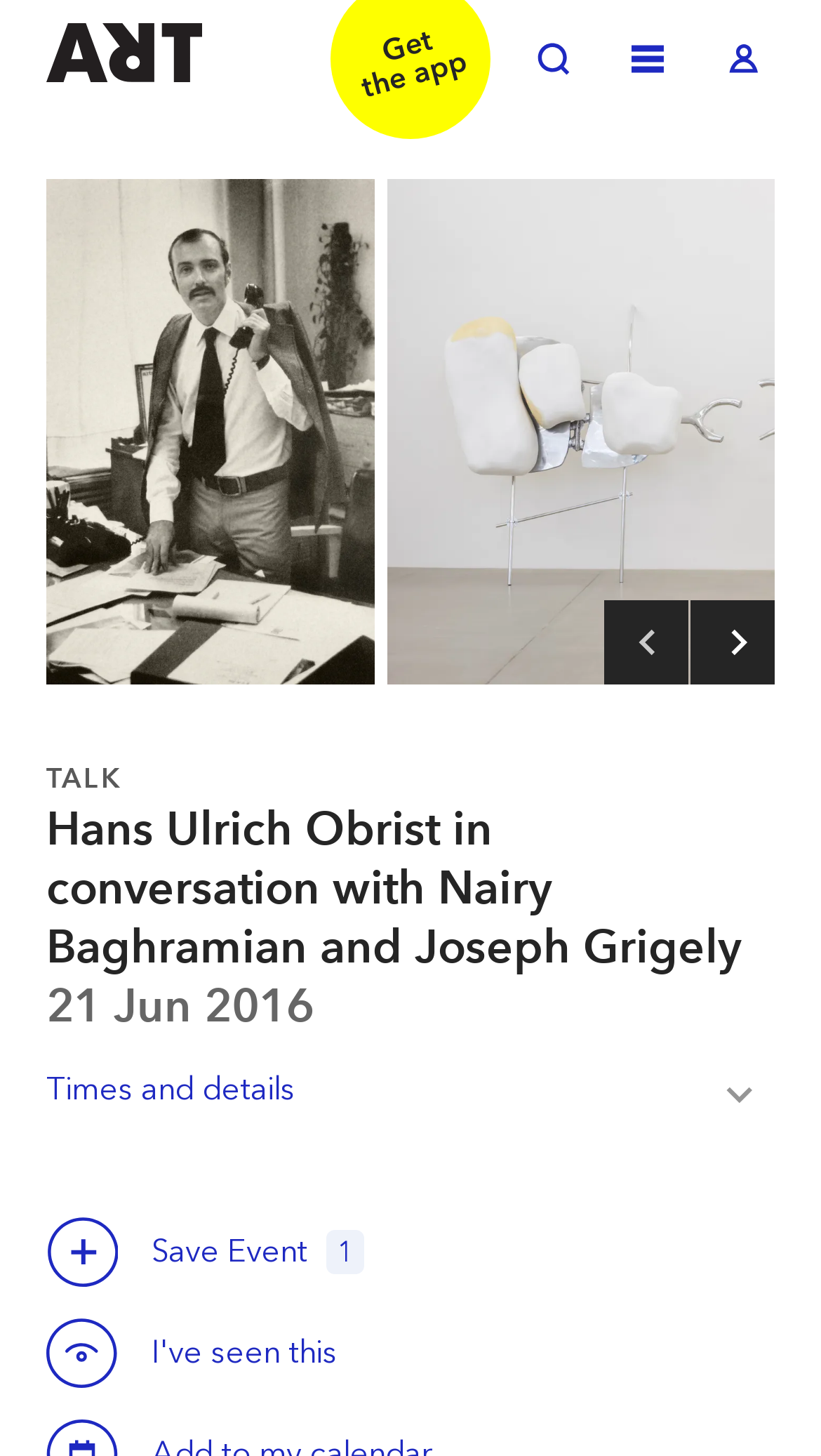Please determine the bounding box coordinates of the area that needs to be clicked to complete this task: 'Browse books in the 'Classics' category'. The coordinates must be four float numbers between 0 and 1, formatted as [left, top, right, bottom].

None